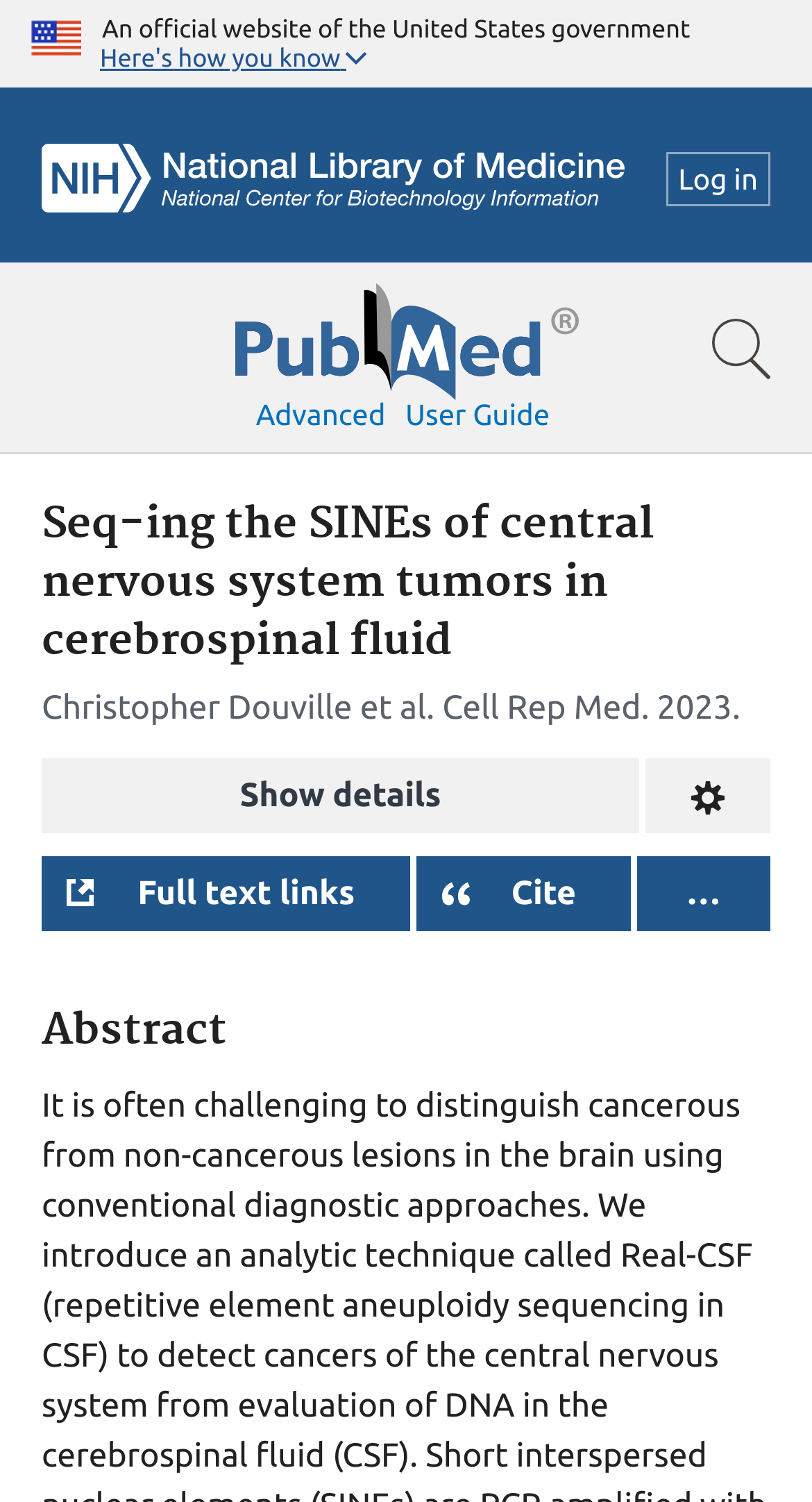Provide the bounding box coordinates of the section that needs to be clicked to accomplish the following instruction: "Cite the article."

[0.63, 0.582, 0.71, 0.607]